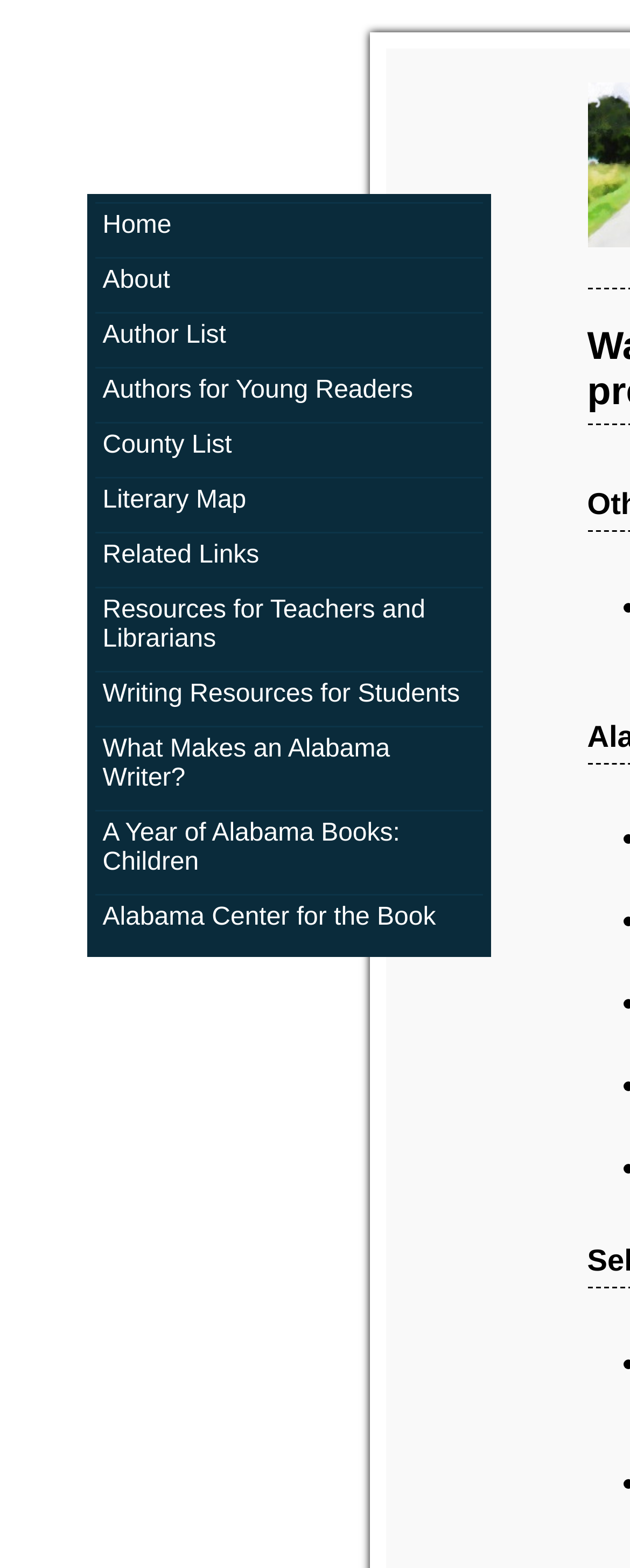Analyze and describe the webpage in a detailed narrative.

The webpage is about an author, with a navigation menu located at the top-left section of the page. The menu consists of 13 links, arranged vertically, with the first link "Home" at the top and the last link "Alabama Center for the Book" at the bottom. The links are evenly spaced and take up about half of the page's width. The links are "Home", "About", "Author List", "Authors for Young Readers", "County List", "Literary Map", "Related Links", "Resources for Teachers and Librarians", "Writing Resources for Students", "What Makes an Alabama Writer?", "A Year of Alabama Books: Children", and "Alabama Center for the Book".